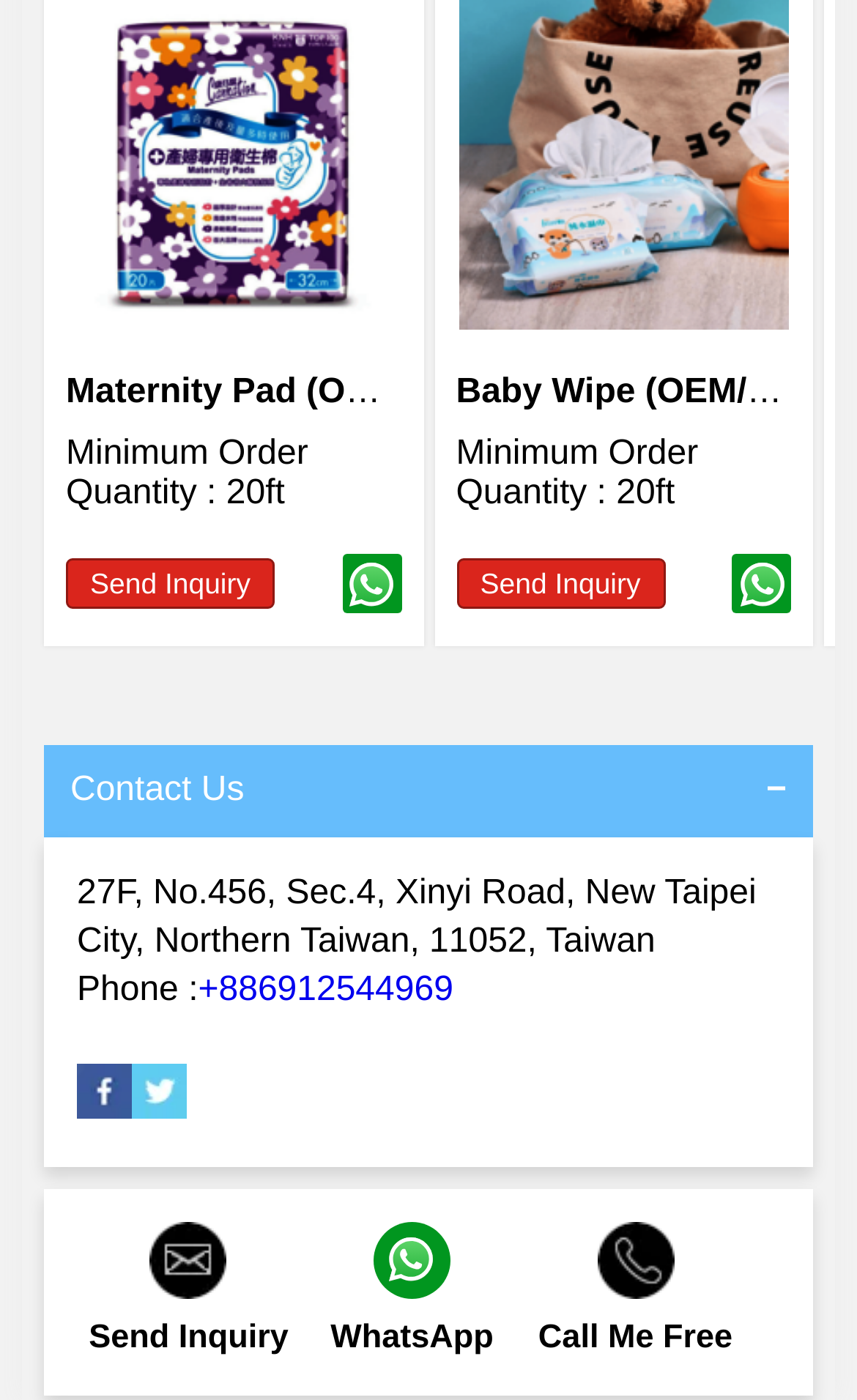Provide the bounding box coordinates for the area that should be clicked to complete the instruction: "Contact us through WhatsApp".

[0.399, 0.396, 0.468, 0.438]